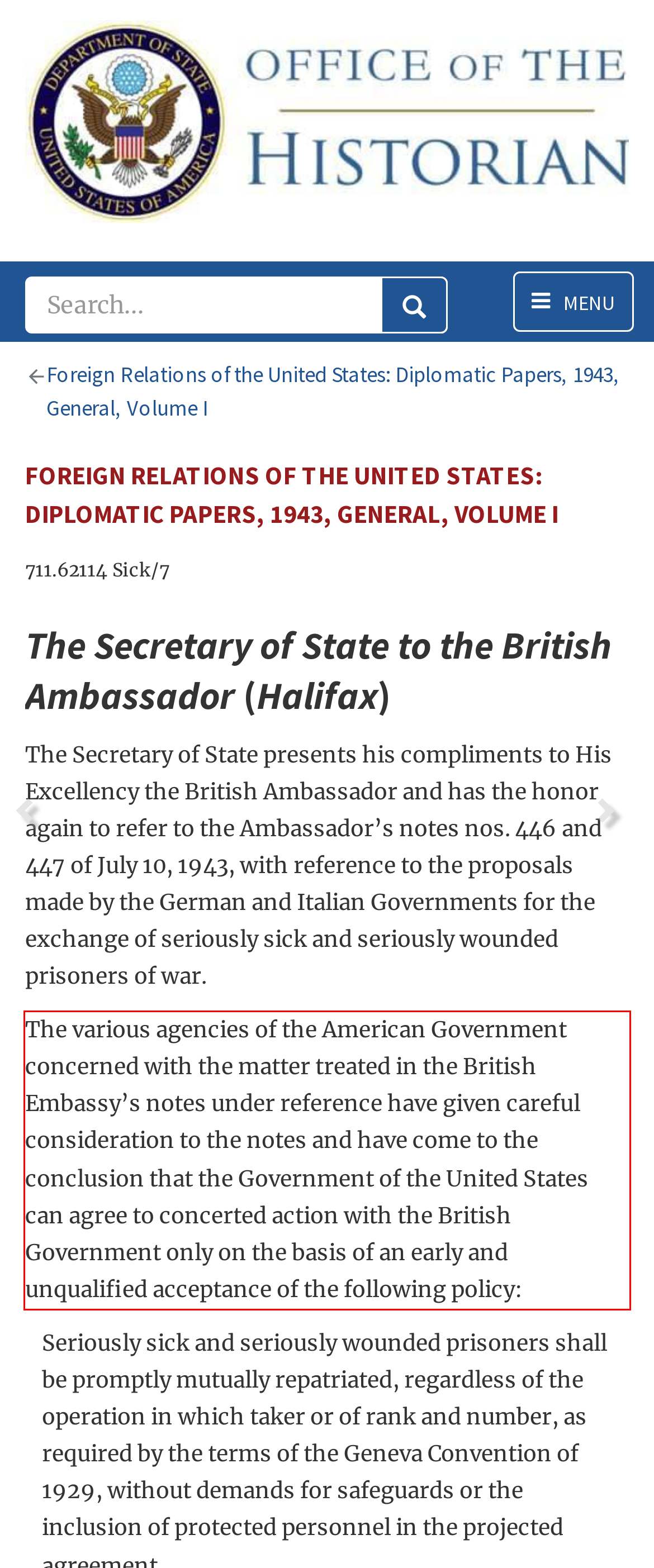Identify and transcribe the text content enclosed by the red bounding box in the given screenshot.

The various agencies of the American Government concerned with the matter treated in the British Embassy’s notes under reference have given careful consideration to the notes and have come to the conclusion that the Government of the United States can agree to concerted action with the British Government only on the basis of an early and unqualified acceptance of the following policy: